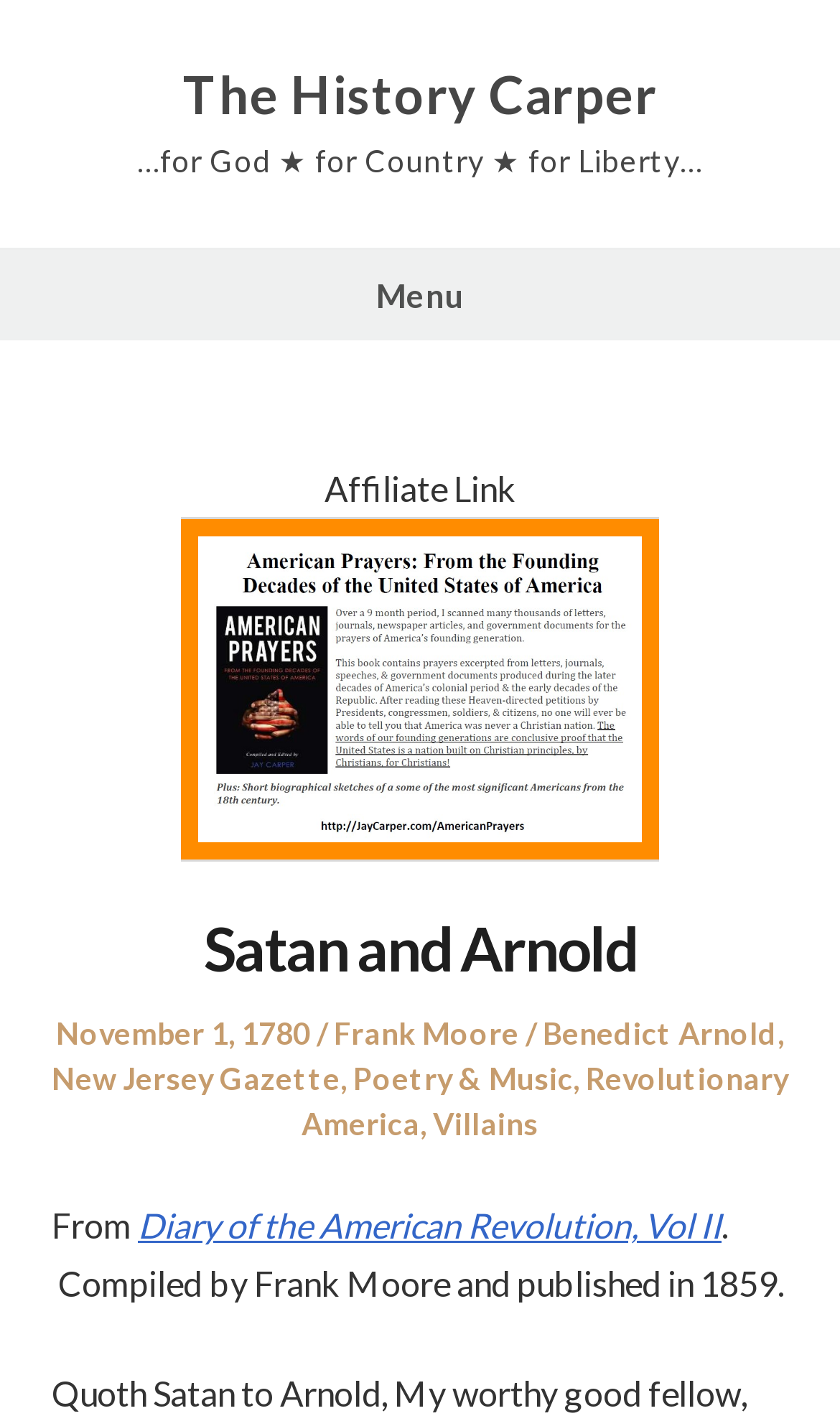Please specify the bounding box coordinates of the clickable region to carry out the following instruction: "View the post details". The coordinates should be four float numbers between 0 and 1, in the format [left, top, right, bottom].

[0.062, 0.642, 0.938, 0.693]